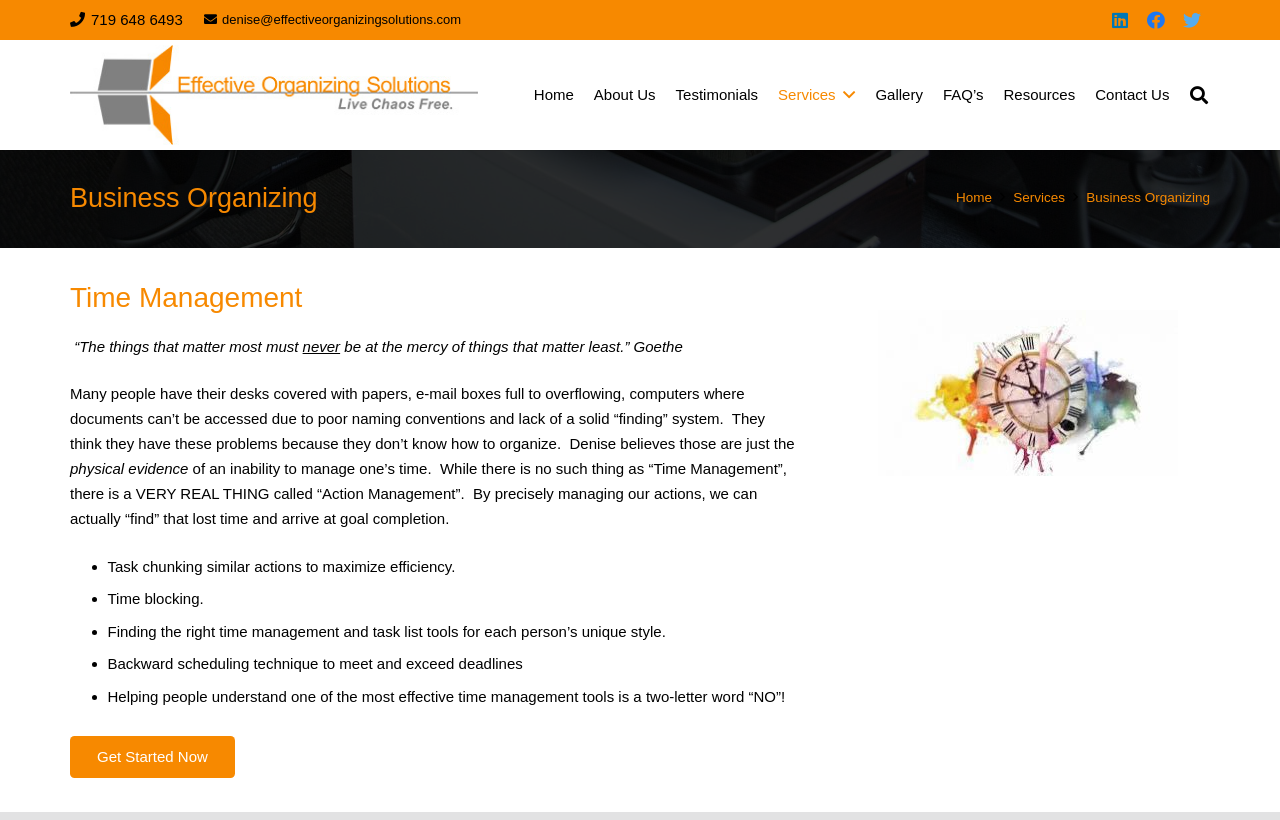Please determine the bounding box coordinates for the element that should be clicked to follow these instructions: "Click the Facebook link".

[0.889, 0.002, 0.917, 0.046]